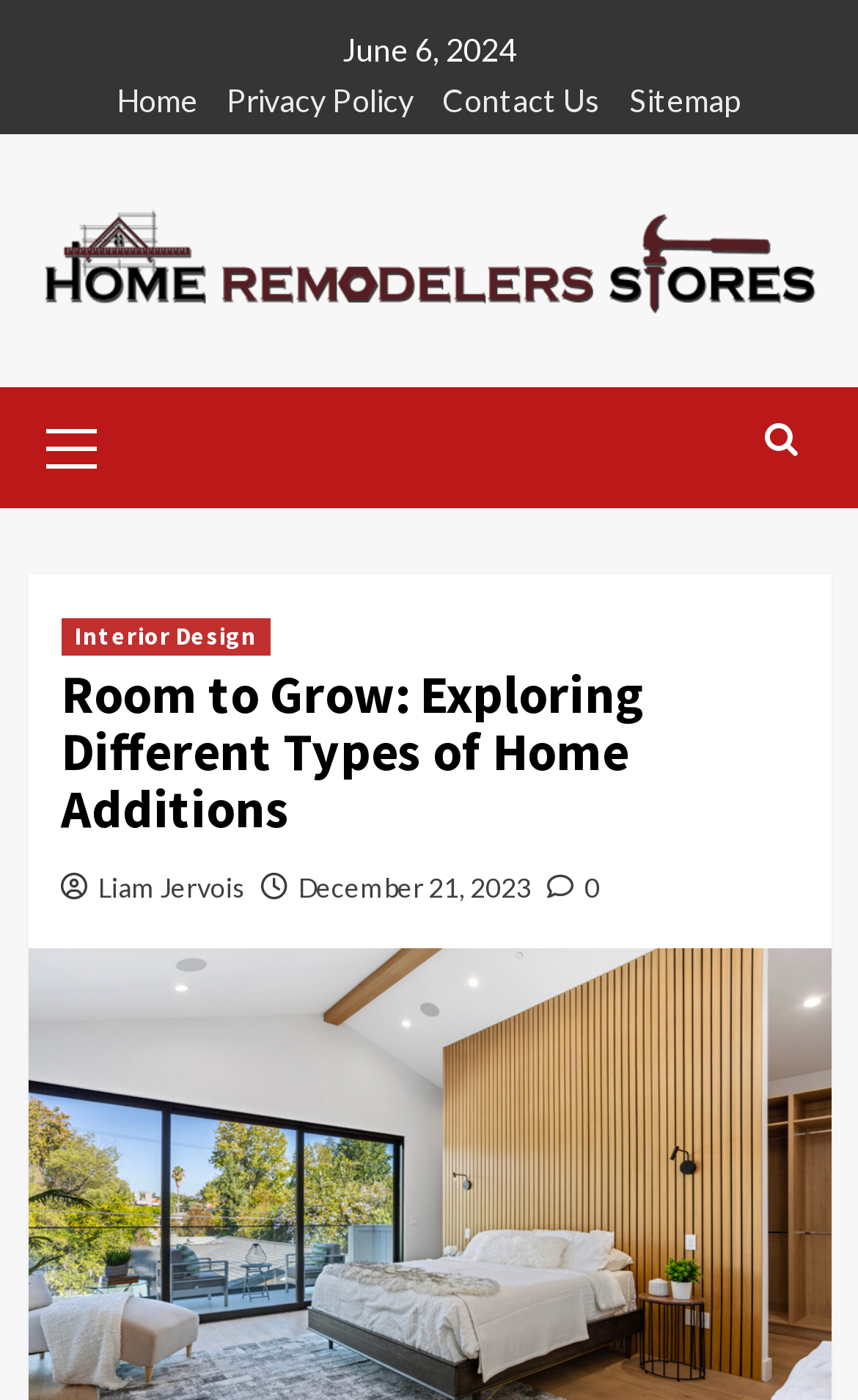Respond with a single word or phrase for the following question: 
What is the icon represented by ''?

Search